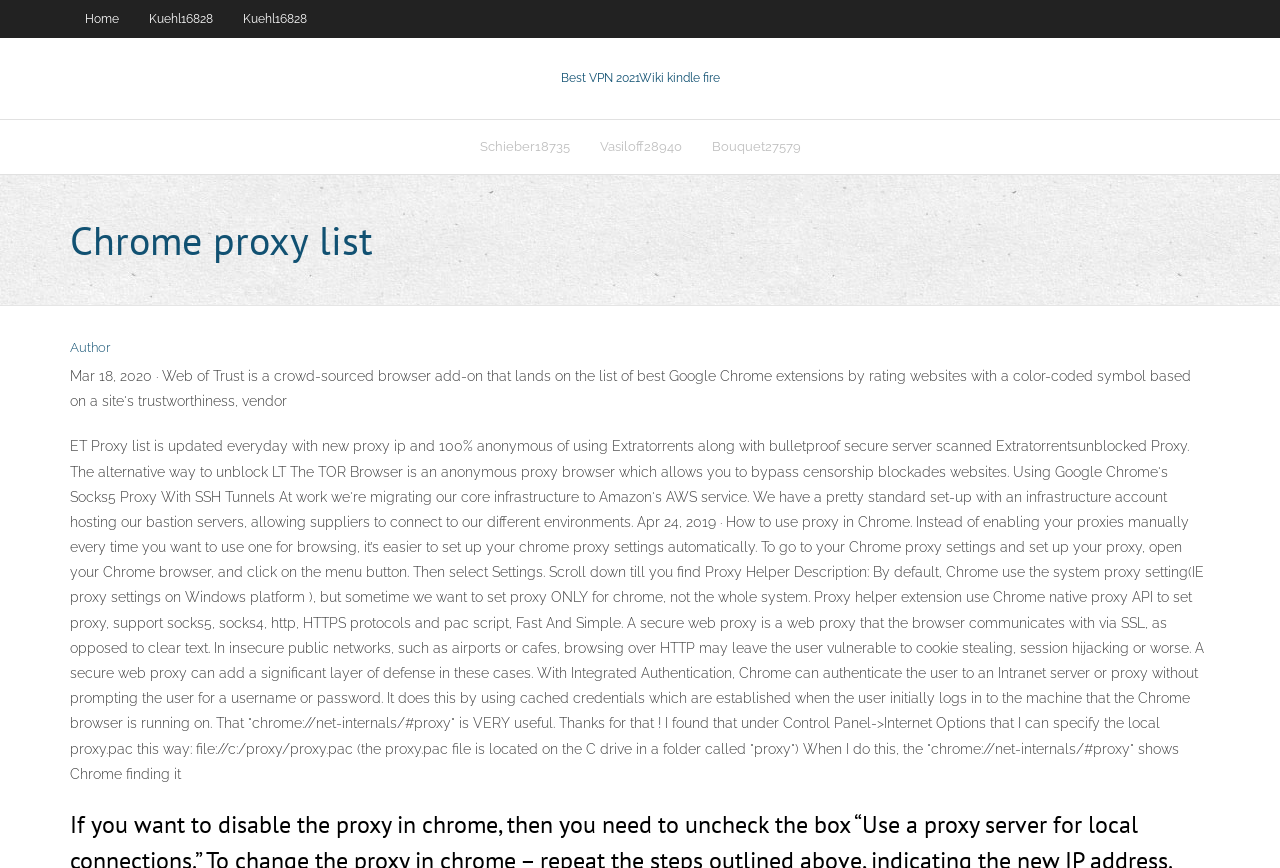What type of proxy is recommended for secure browsing?
From the screenshot, supply a one-word or short-phrase answer.

Secure web proxy